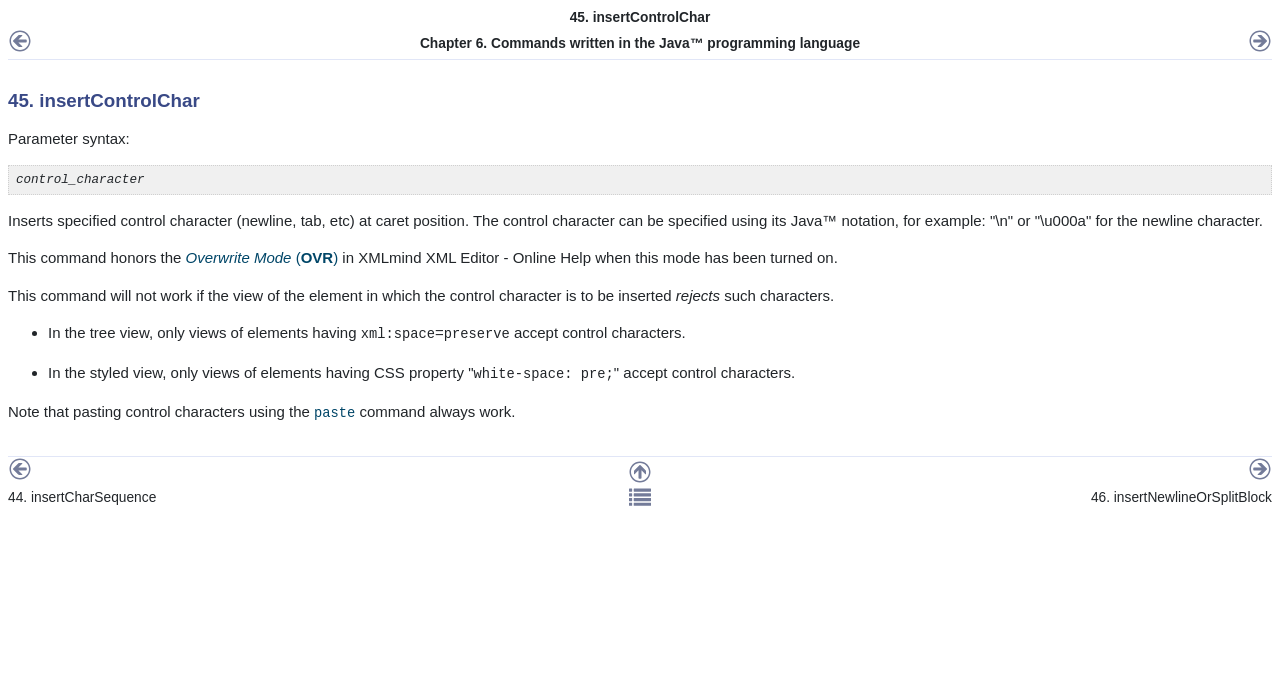Find the bounding box coordinates for the element that must be clicked to complete the instruction: "Click Overwrite Mode (OVR)". The coordinates should be four float numbers between 0 and 1, indicated as [left, top, right, bottom].

[0.145, 0.37, 0.264, 0.395]